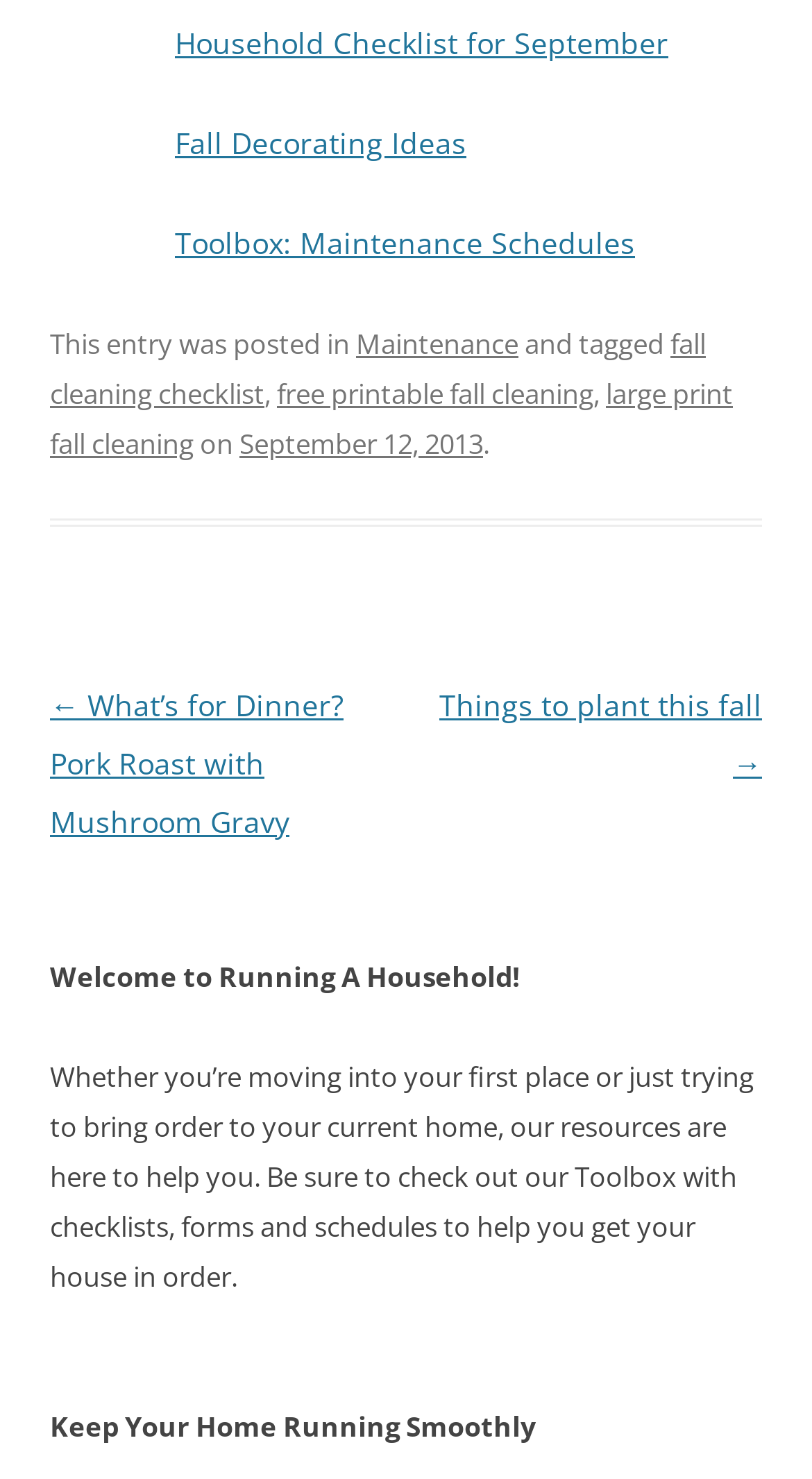Provide a brief response to the question below using one word or phrase:
What is the category of the post?

Maintenance